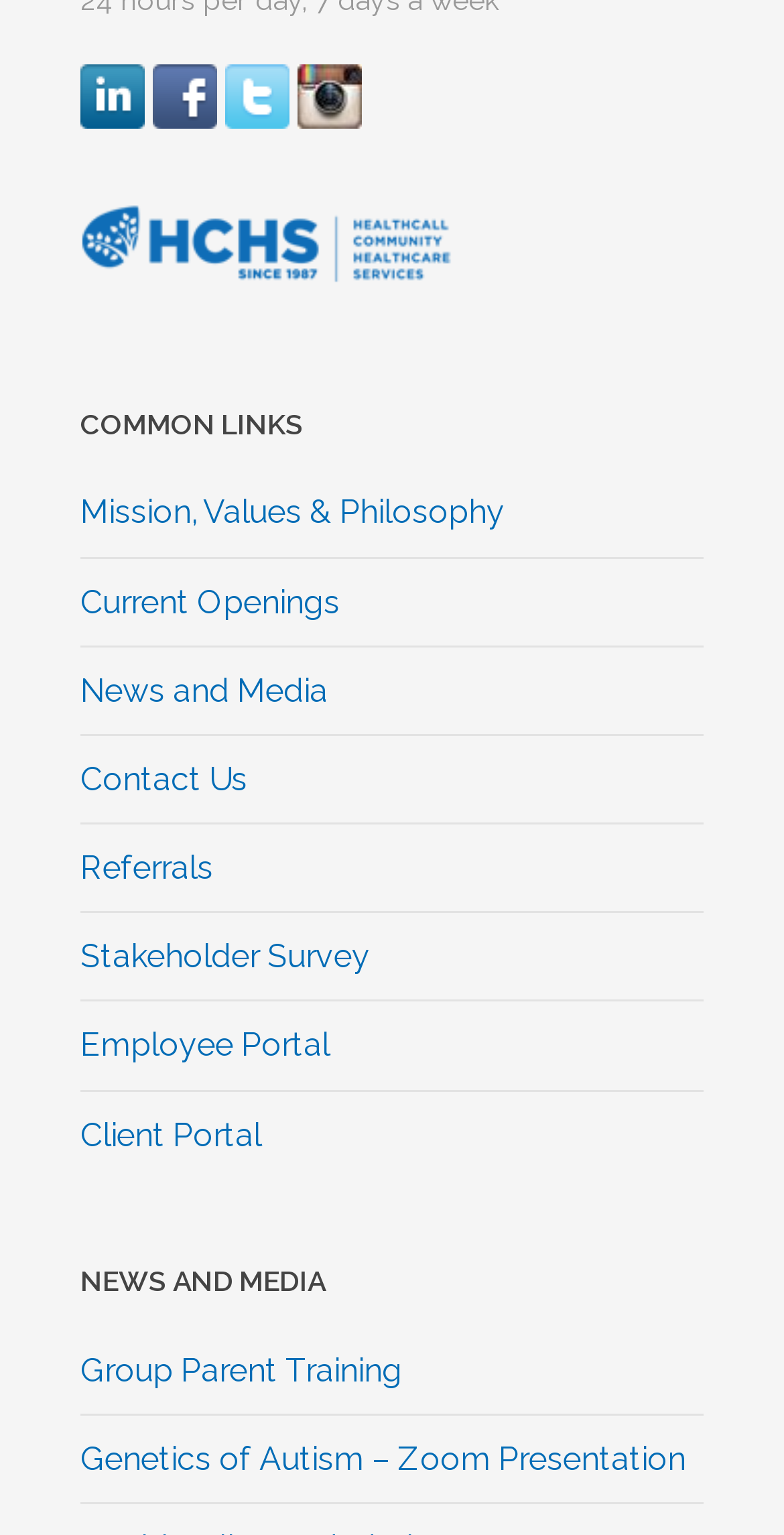Please determine the bounding box coordinates of the element's region to click for the following instruction: "view news and media".

[0.103, 0.437, 0.418, 0.462]